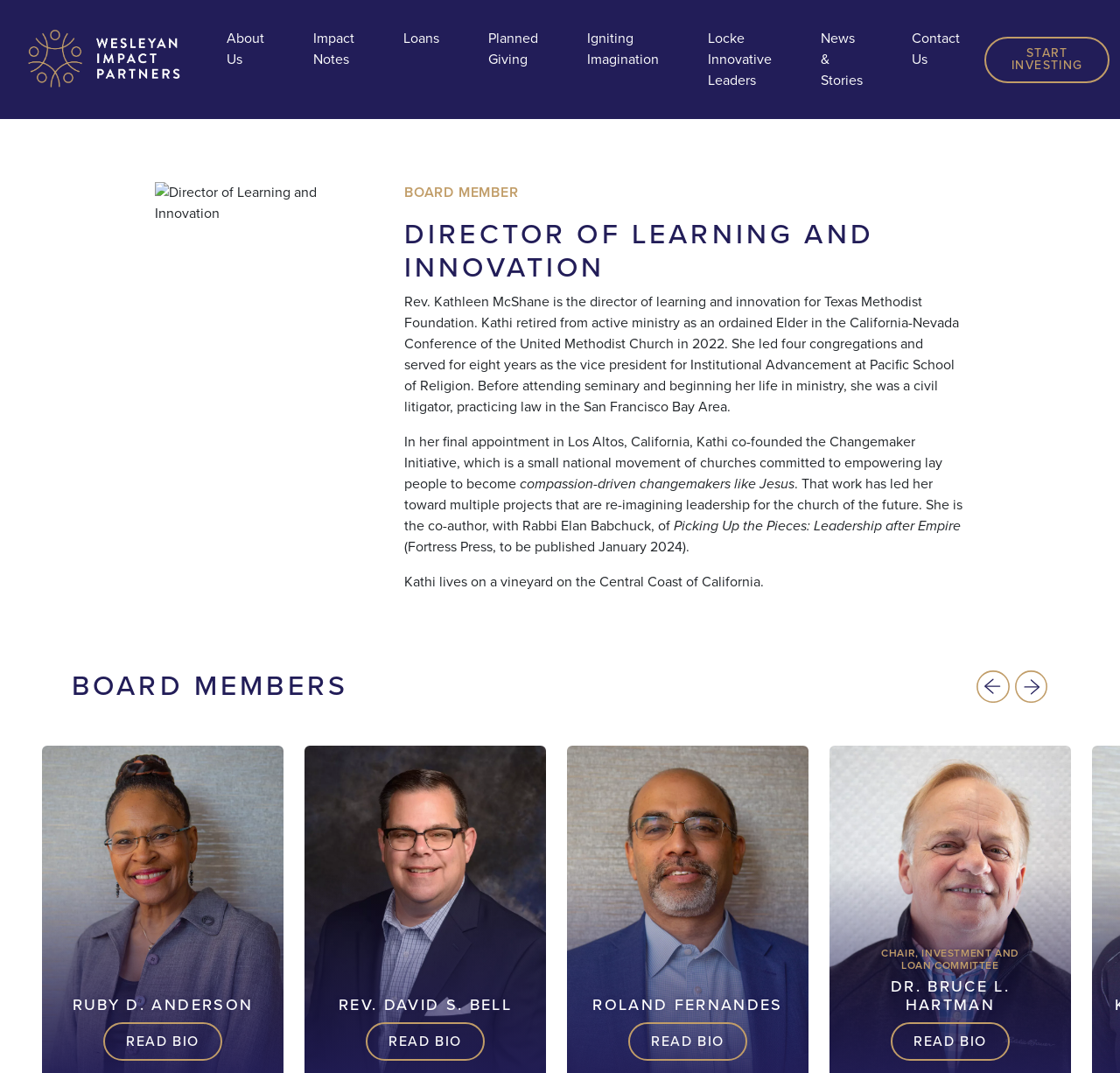What is the name of the initiative co-founded by Rev. Kathleen McShane?
Could you answer the question with a detailed and thorough explanation?

I found the answer by reading the text description of Rev. Kathleen McShane's bio, which mentions that she co-founded the Changemaker Initiative.